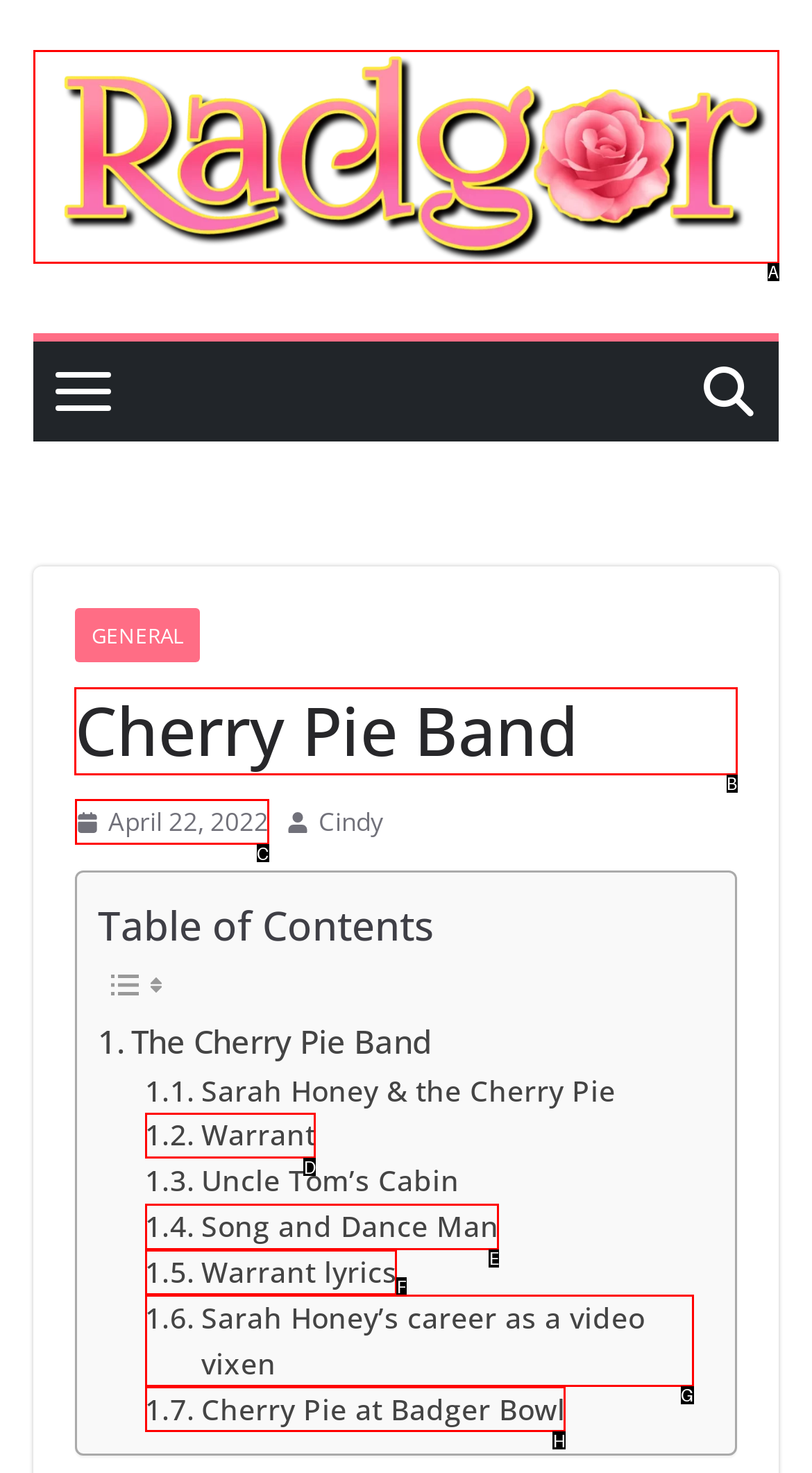Identify the HTML element I need to click to complete this task: Read the Cherry Pie Band header Provide the option's letter from the available choices.

B